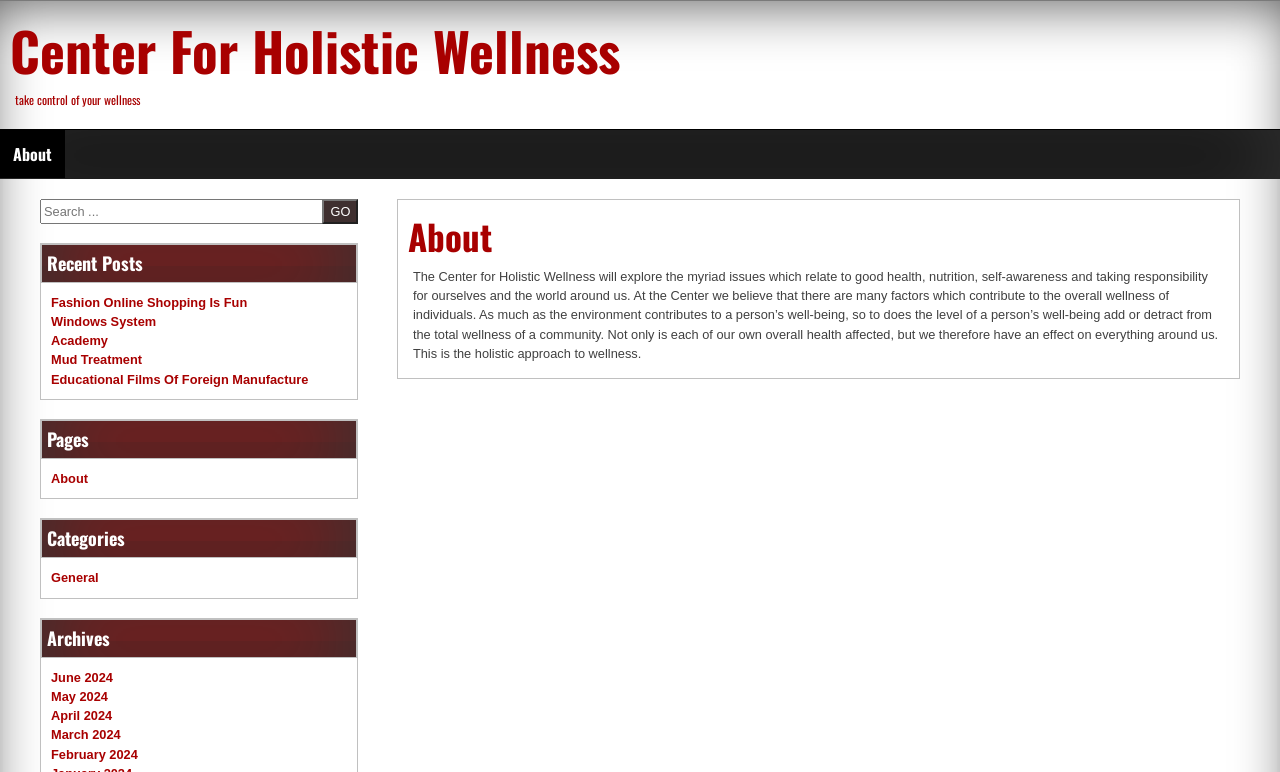Use a single word or phrase to respond to the question:
What is the earliest archive month listed?

February 2024